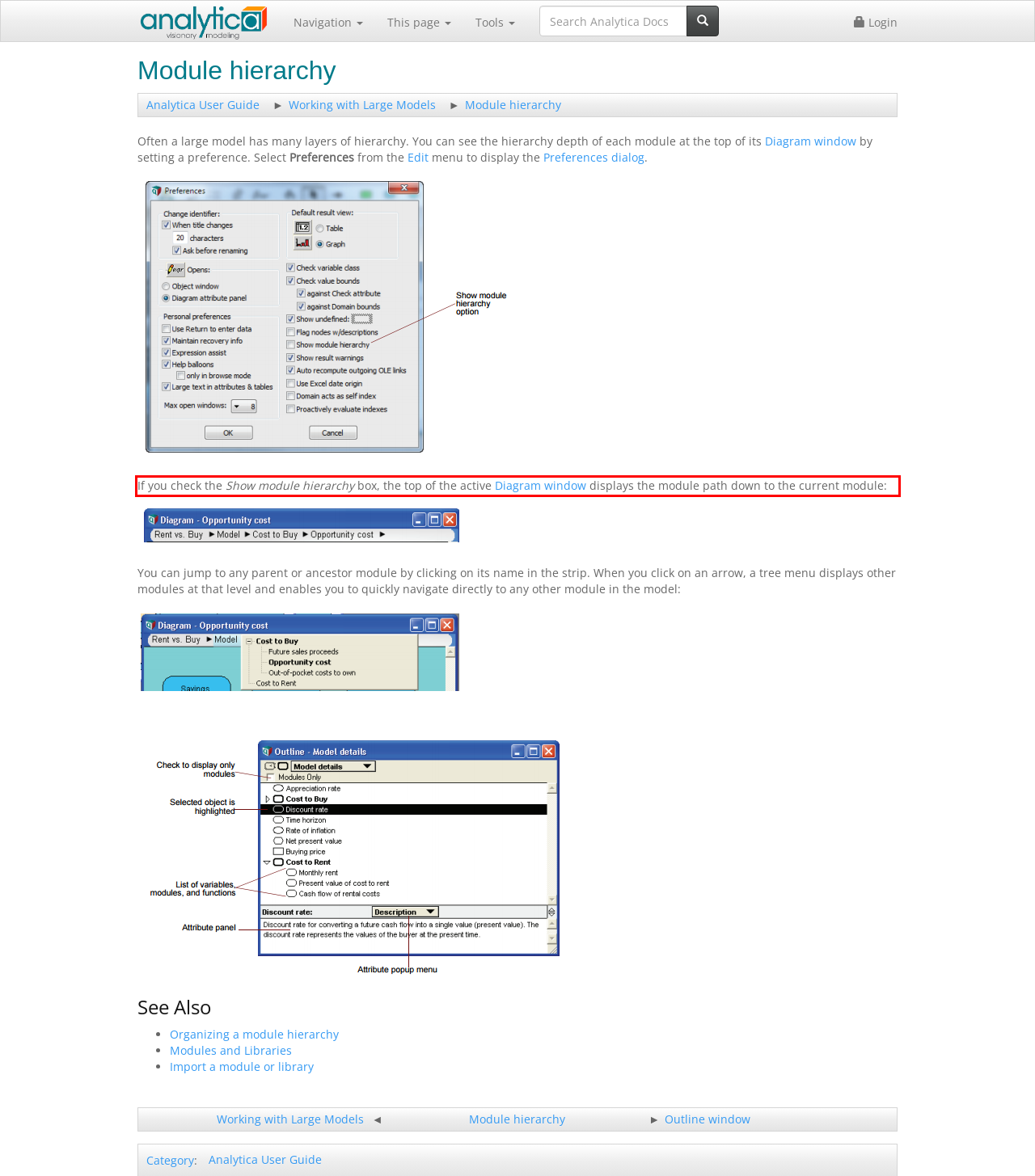Please examine the webpage screenshot containing a red bounding box and use OCR to recognize and output the text inside the red bounding box.

If you check the Show module hierarchy box, the top of the active Diagram window displays the module path down to the current module: